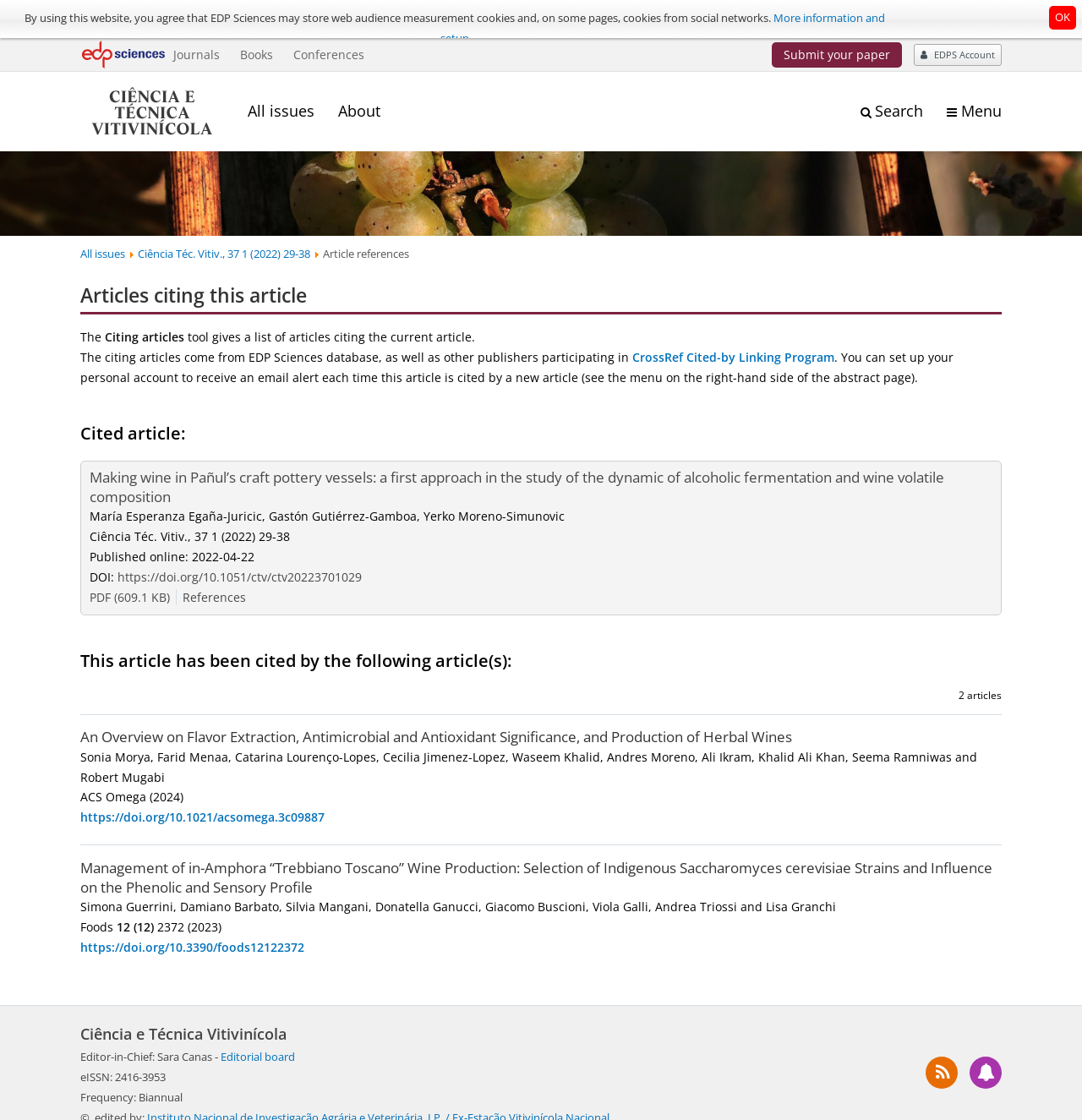Can you determine the bounding box coordinates of the area that needs to be clicked to fulfill the following instruction: "Submit your paper"?

[0.724, 0.059, 0.822, 0.073]